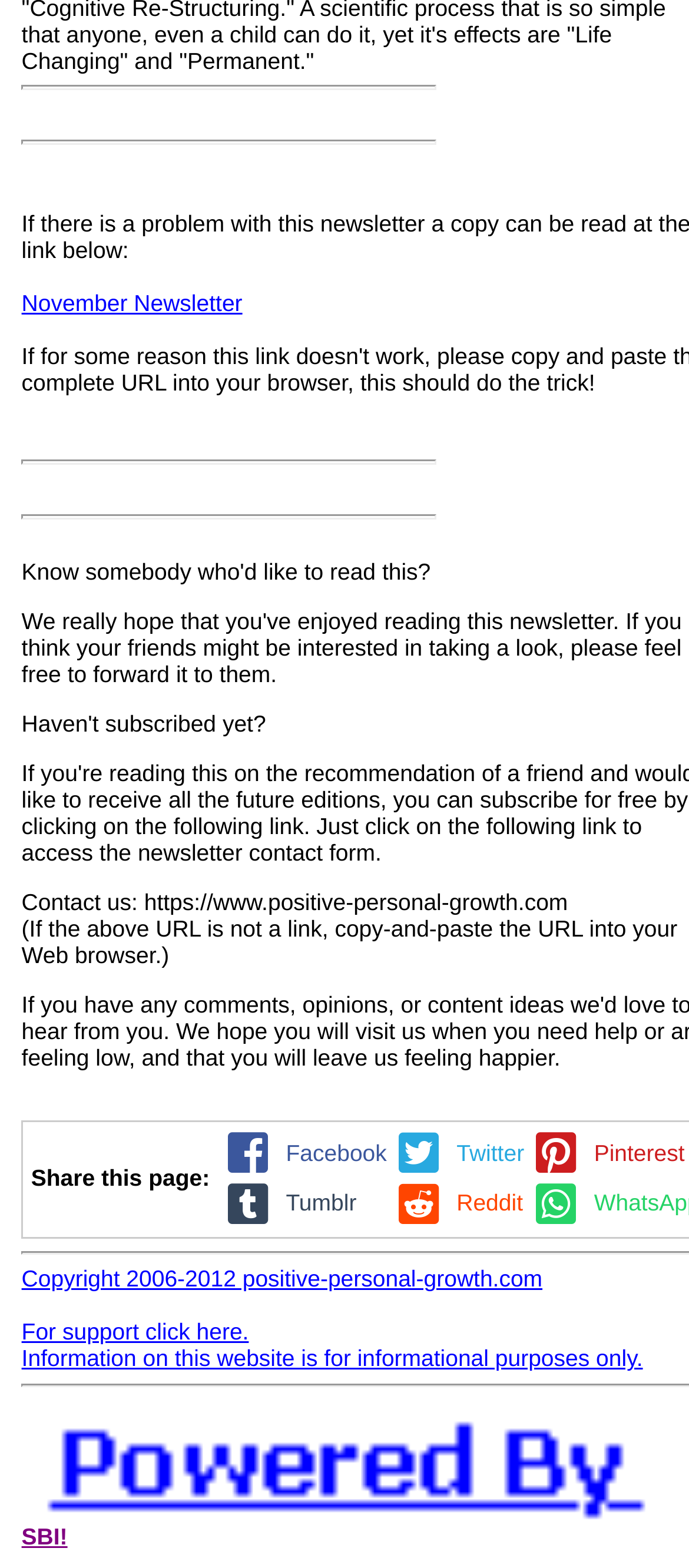Identify the bounding box coordinates for the UI element described as follows: November Newsletter. Use the format (top-left x, top-left y, bottom-right x, bottom-right y) and ensure all values are floating point numbers between 0 and 1.

[0.031, 0.185, 0.352, 0.201]